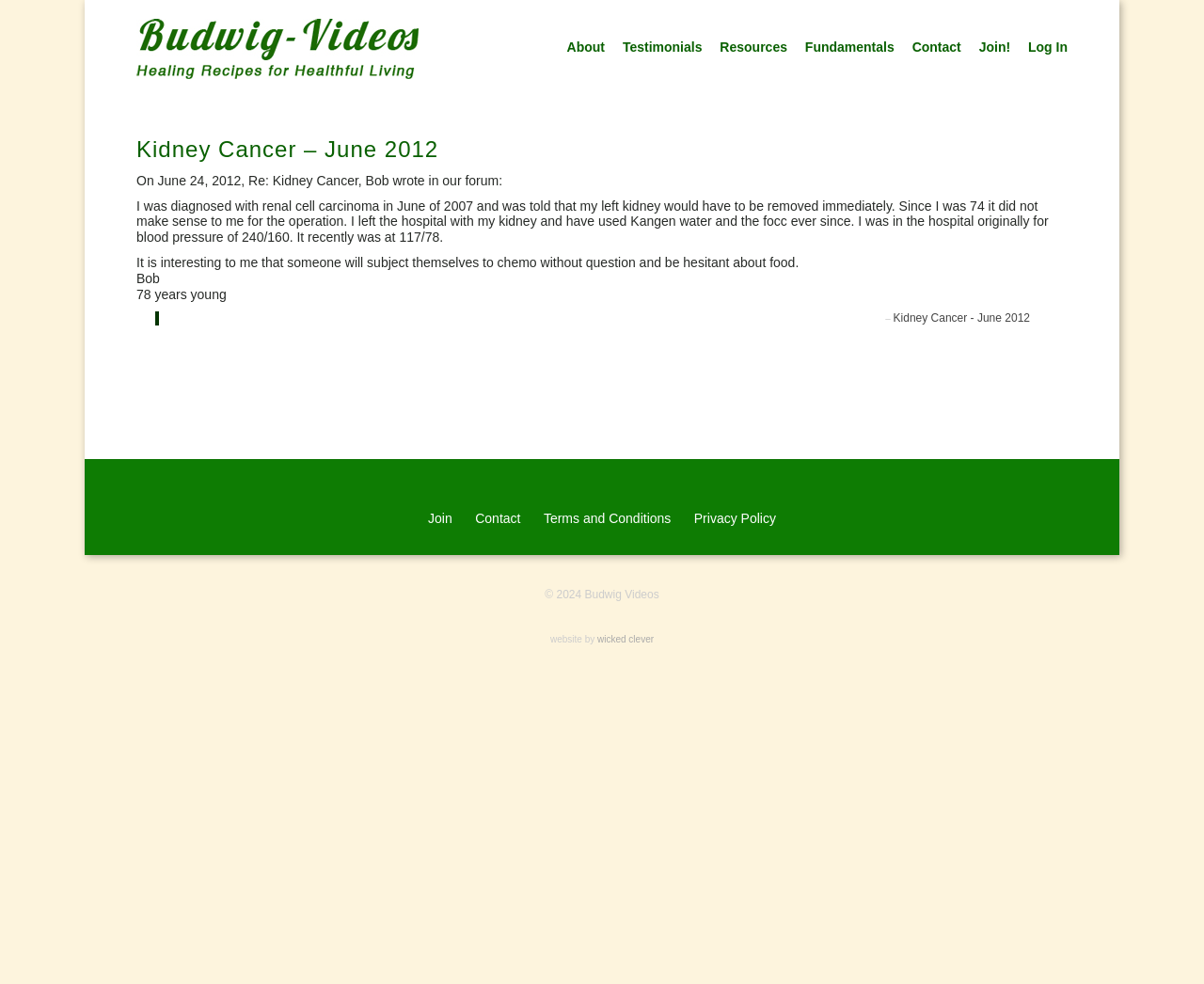What is the copyright year of the website?
Based on the image, answer the question with as much detail as possible.

I found a static text element with the text '© 2024 Budwig Videos' which indicates the copyright year of the website.